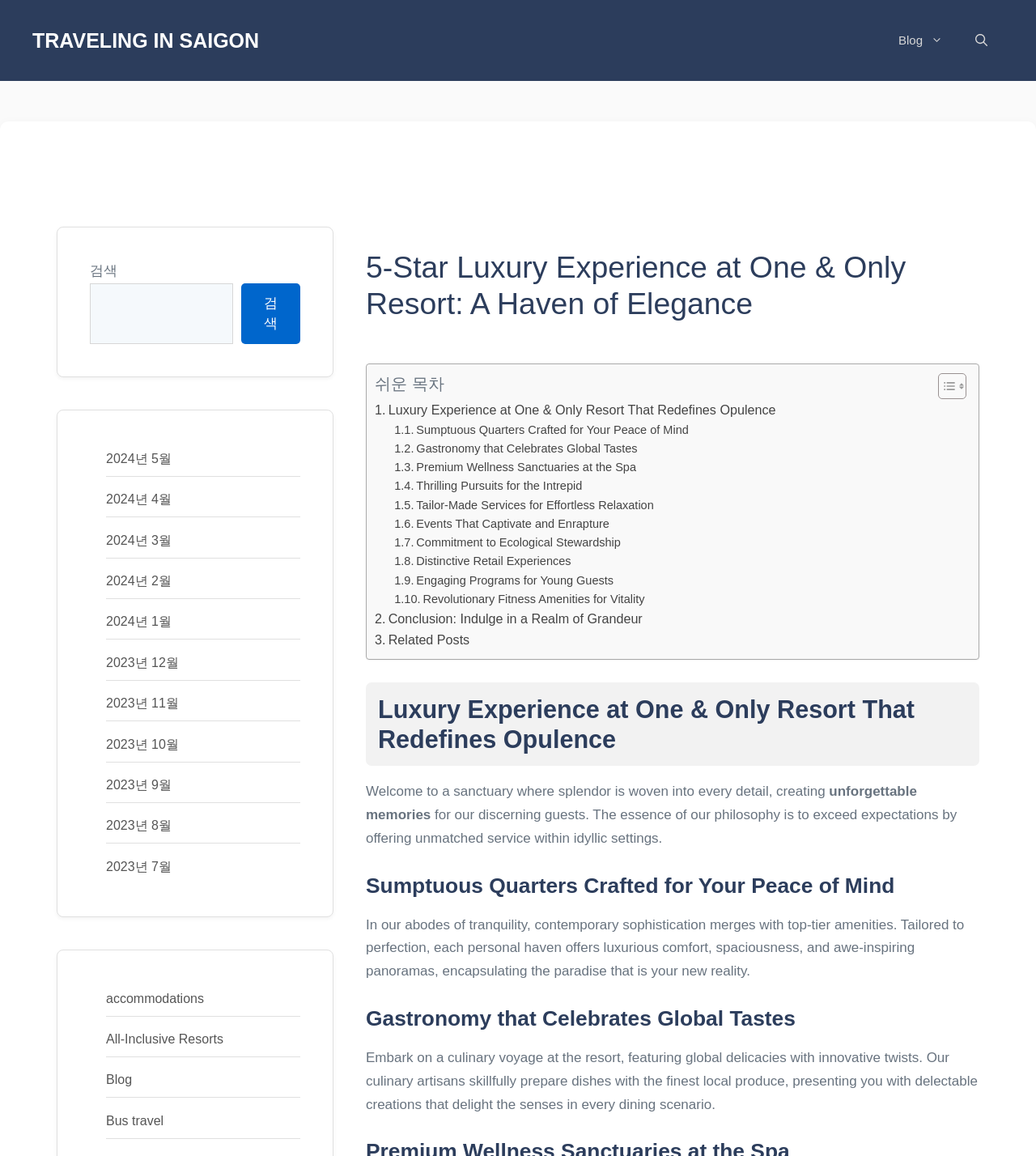Provide the text content of the webpage's main heading.

5-Star Luxury Experience at One & Only Resort: A Haven of Elegance